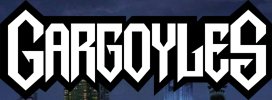Analyze the image and deliver a detailed answer to the question: What time of day is depicted in the image?

The image features a night sky, which suggests that the scene is set at nighttime, further reinforced by the dark and mystical themes hinted at in the backdrop.